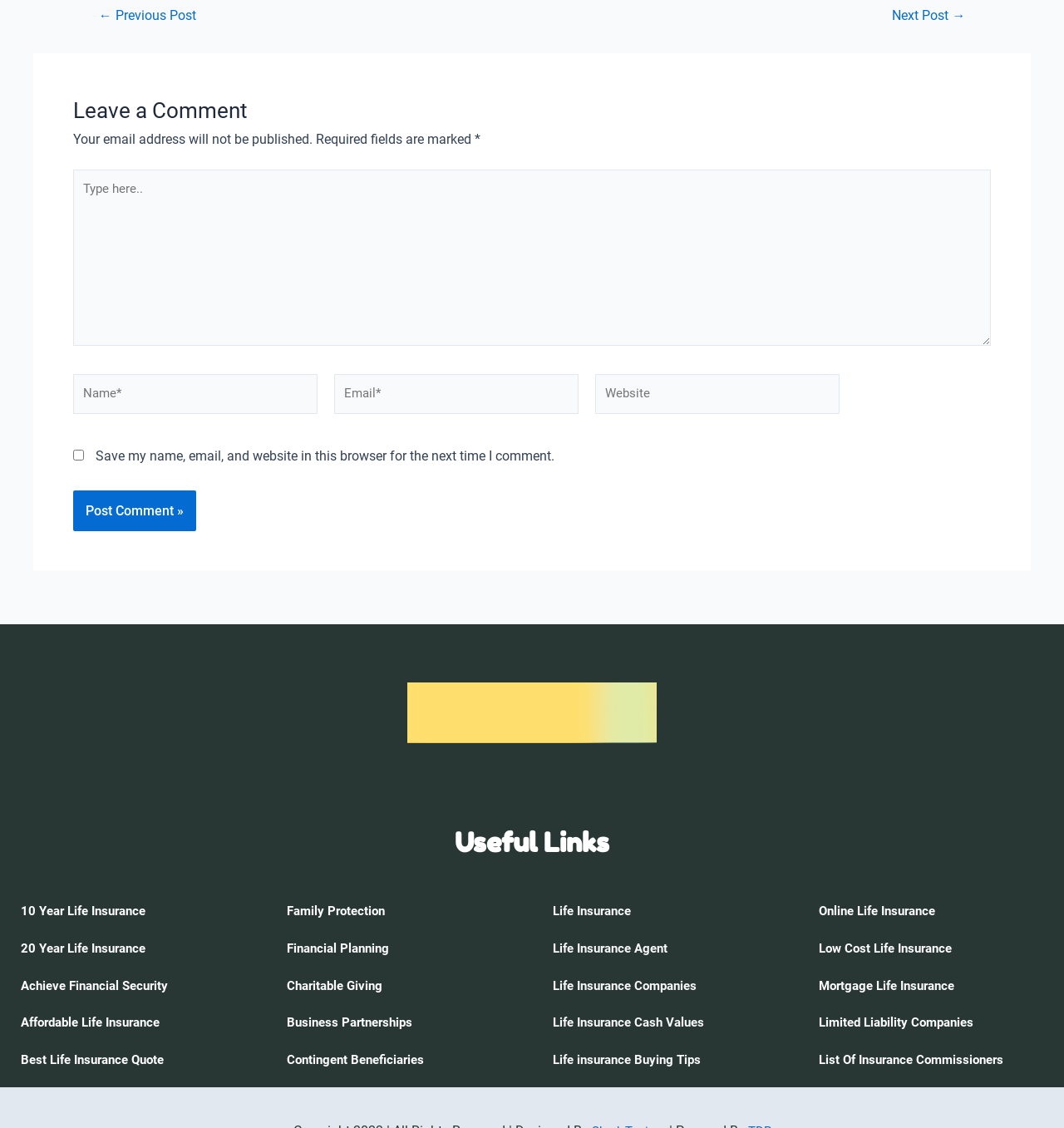Locate the bounding box coordinates of the clickable area to execute the instruction: "Click to post your comment". Provide the coordinates as four float numbers between 0 and 1, represented as [left, top, right, bottom].

[0.069, 0.451, 0.184, 0.488]